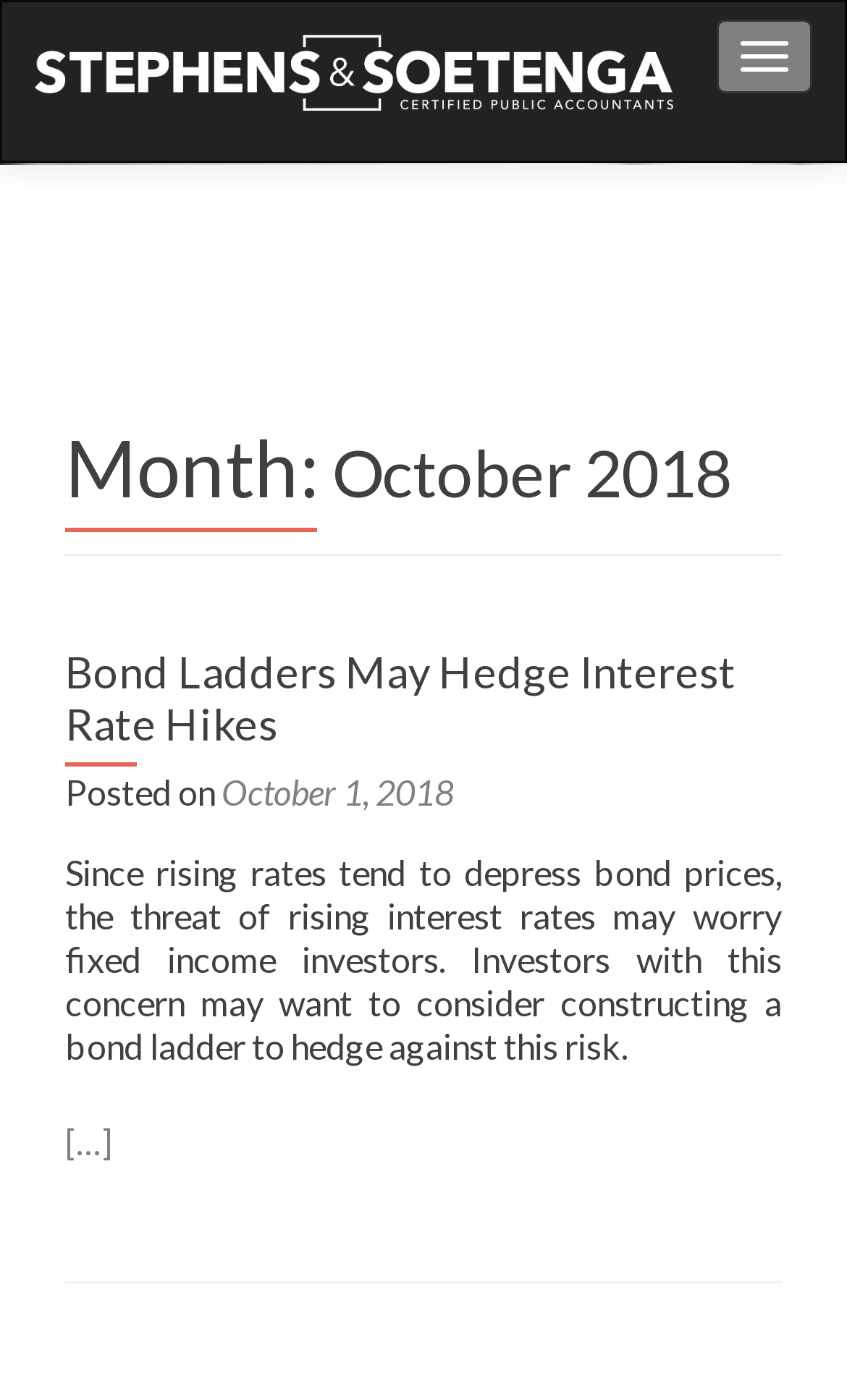What is the title of the article?
Use the information from the image to give a detailed answer to the question.

The title of the article can be found in the heading element with the text 'Bond Ladders May Hedge Interest Rate Hikes', which is a sub-element of the HeaderAsNonLandmark element and also a link element.